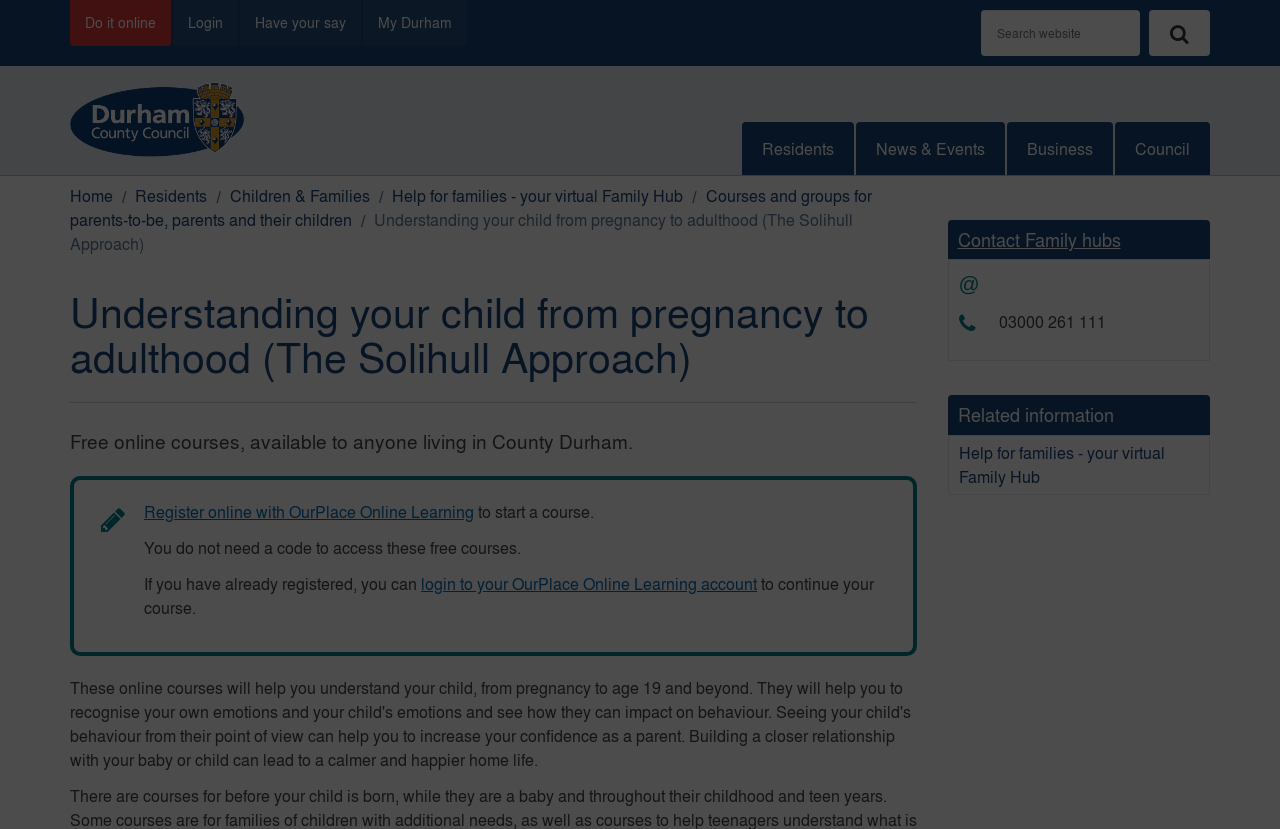Determine the bounding box coordinates for the element that should be clicked to follow this instruction: "Login to your account". The coordinates should be given as four float numbers between 0 and 1, in the format [left, top, right, bottom].

[0.135, 0.0, 0.186, 0.055]